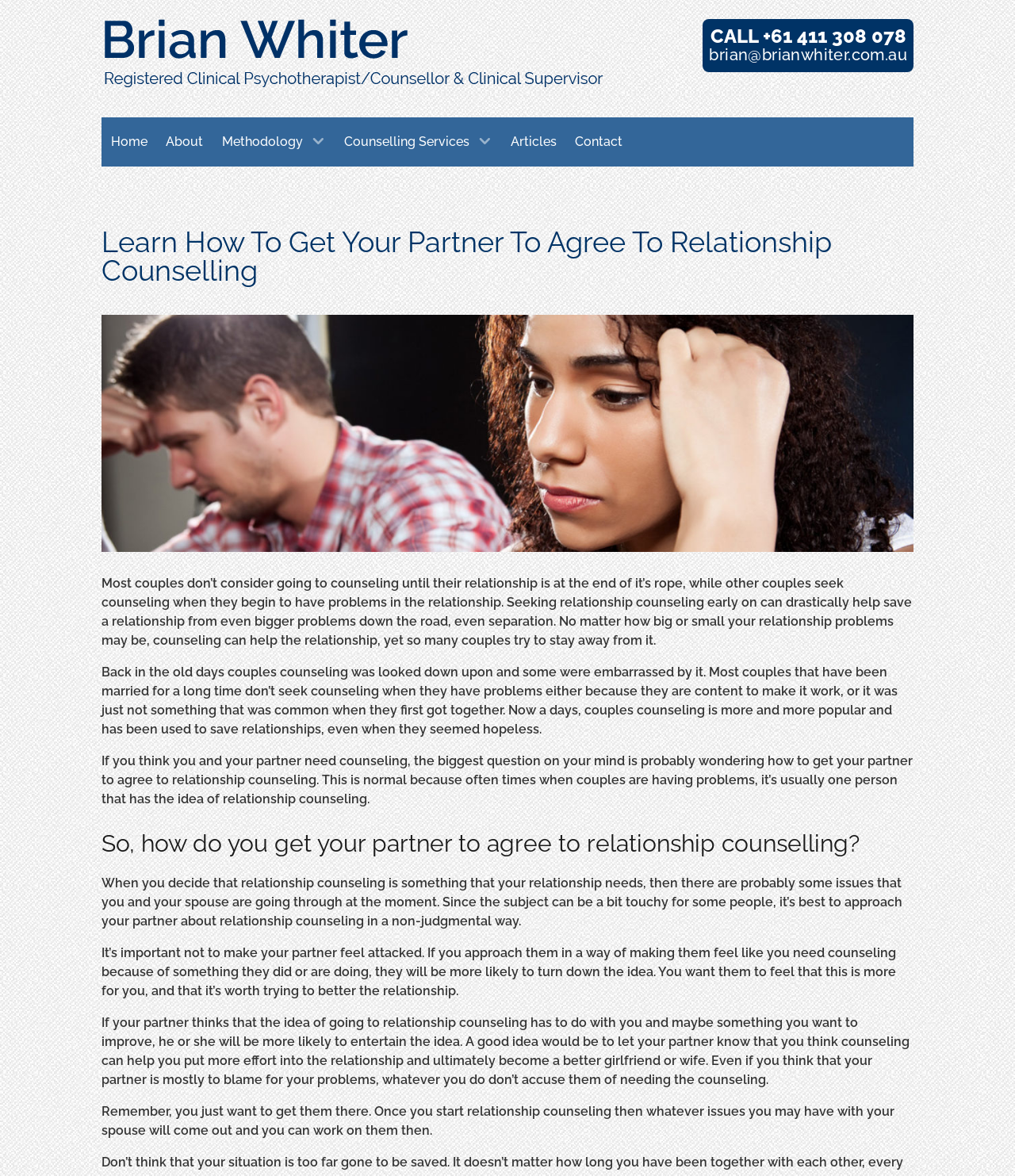Use a single word or phrase to answer this question: 
What is the phone number to call for counselling services?

+61 411 308 078